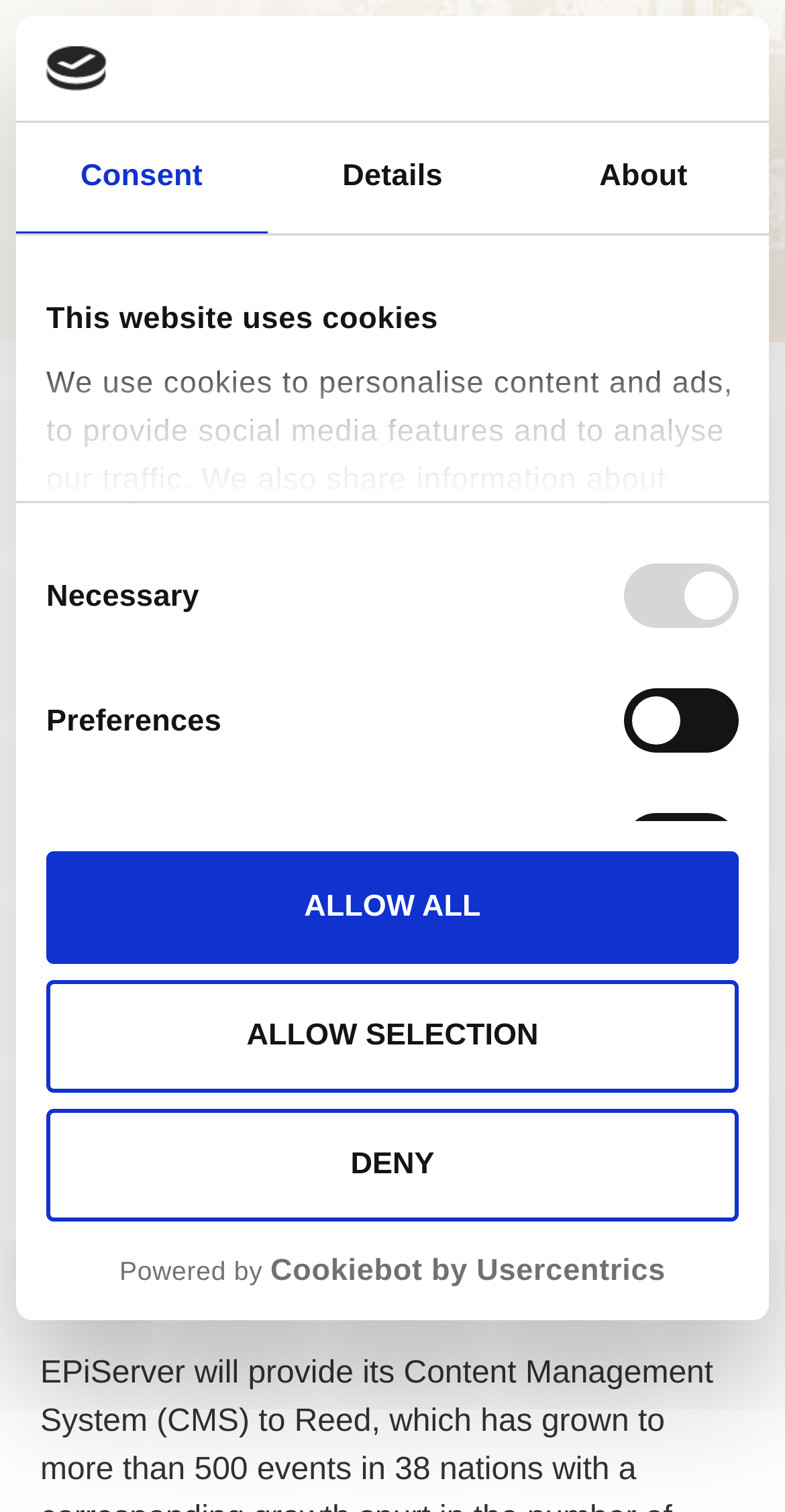What is the location mentioned in the article?
Craft a detailed and extensive response to the question.

The article mentions 'London, England' as the location where Reed Exhibitions is based, indicating that it is the location relevant to the article.